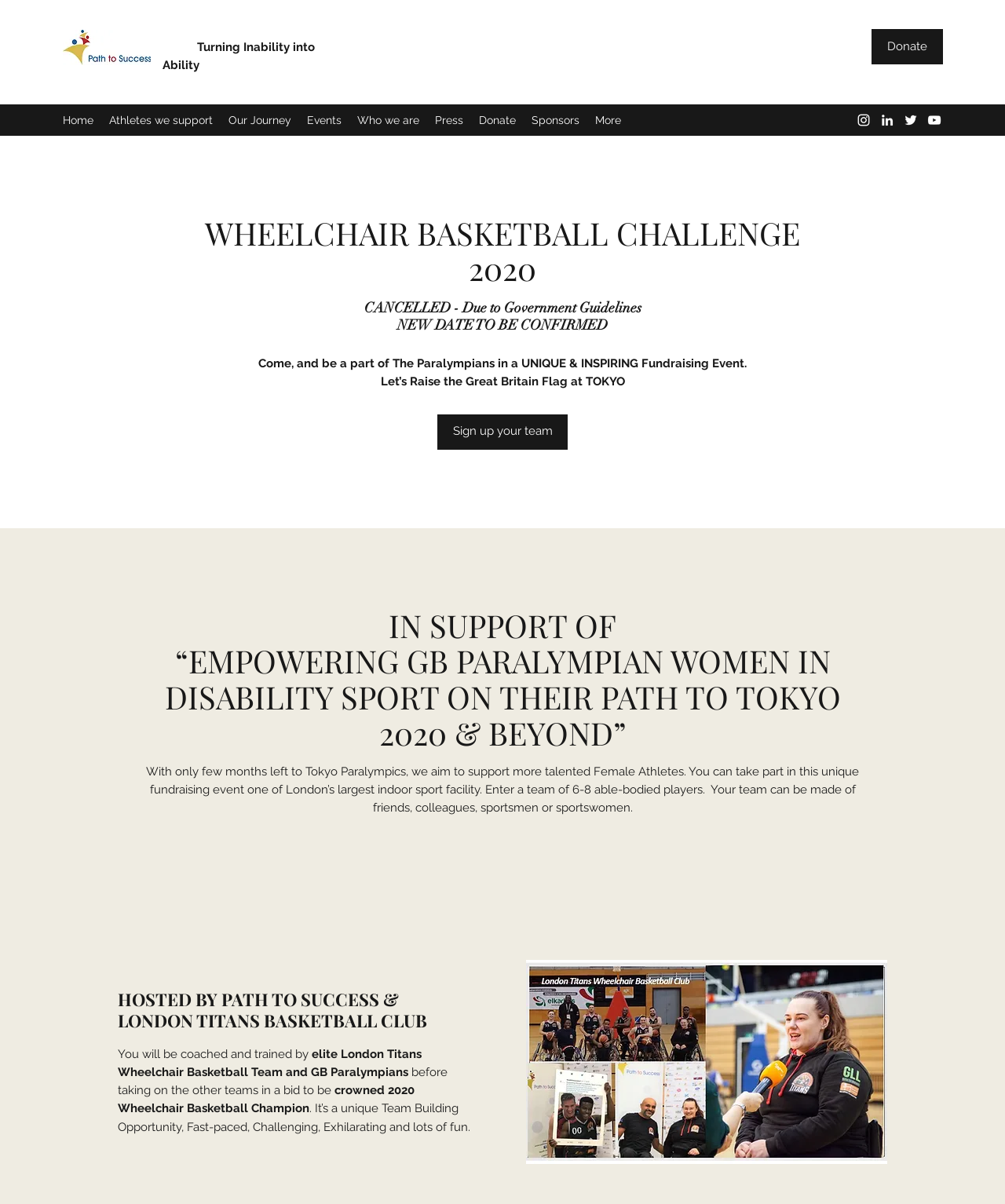Based on the image, provide a detailed and complete answer to the question: 
What is the event cancelled due to?

The webpage mentions that the Wheelchair Basketball Challenge 2020 is cancelled due to Government Guidelines, which is stated in the text 'CANCELLED - Due to Government Guidelines'.